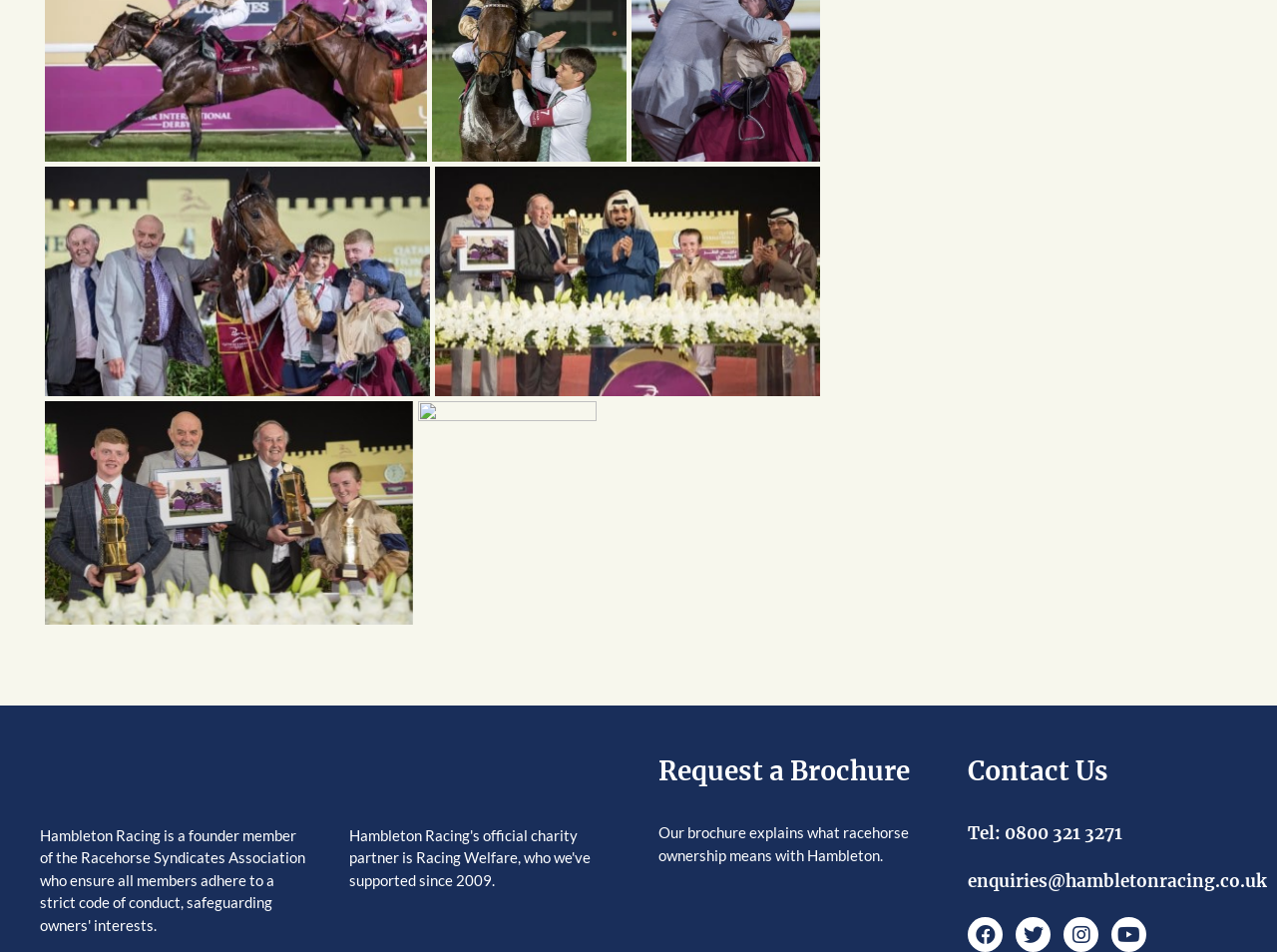Give a short answer to this question using one word or a phrase:
What is the text of the first link on the webpage?

Maystar winners enc Doha